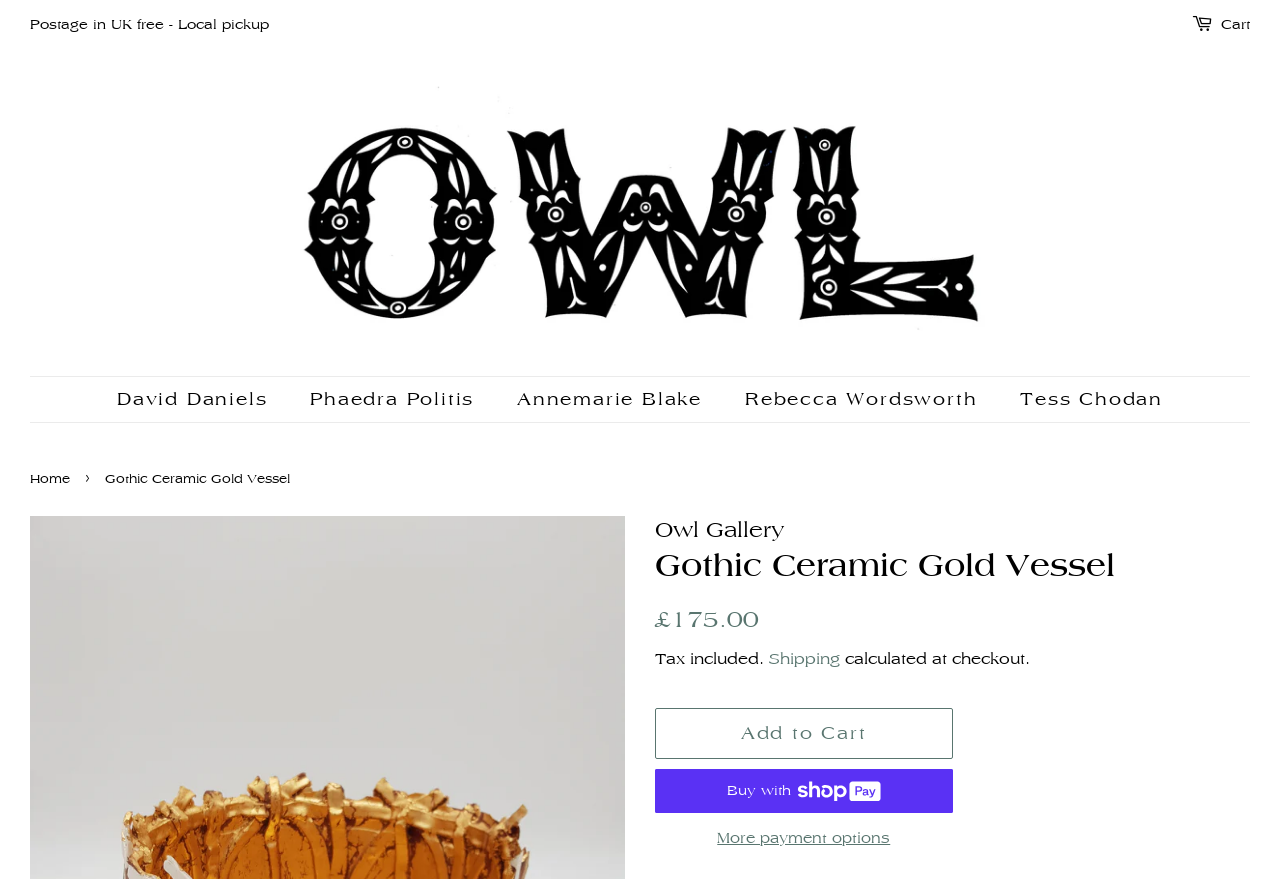Pinpoint the bounding box coordinates of the area that should be clicked to complete the following instruction: "Click on the Facebook link". The coordinates must be given as four float numbers between 0 and 1, i.e., [left, top, right, bottom].

None